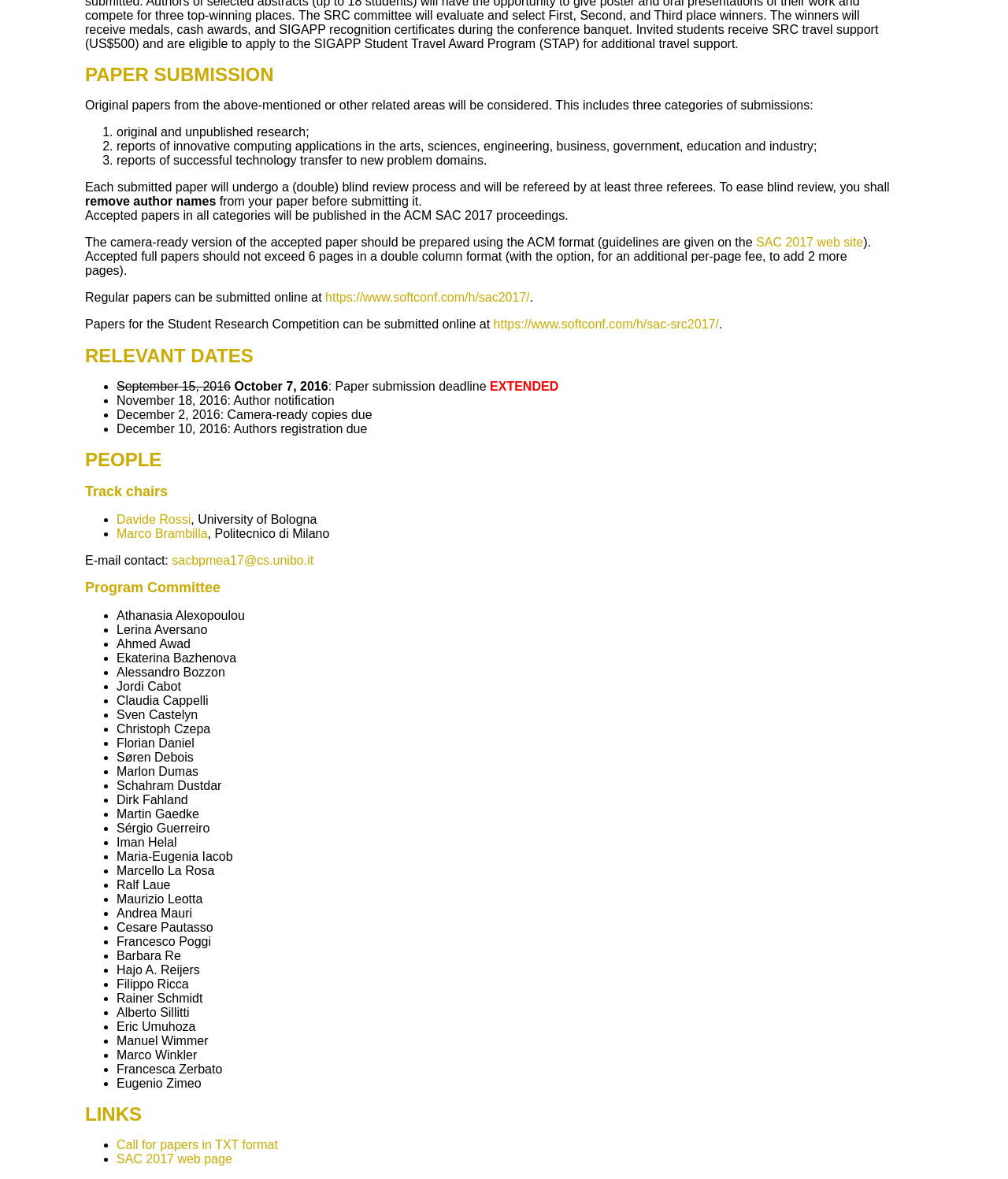Determine the bounding box coordinates in the format (top-left x, top-left y, bottom-right x, bottom-right y). Ensure all values are floating point numbers between 0 and 1. Identify the bounding box of the UI element described by: SAC 2017 web site

[0.75, 0.2, 0.856, 0.211]